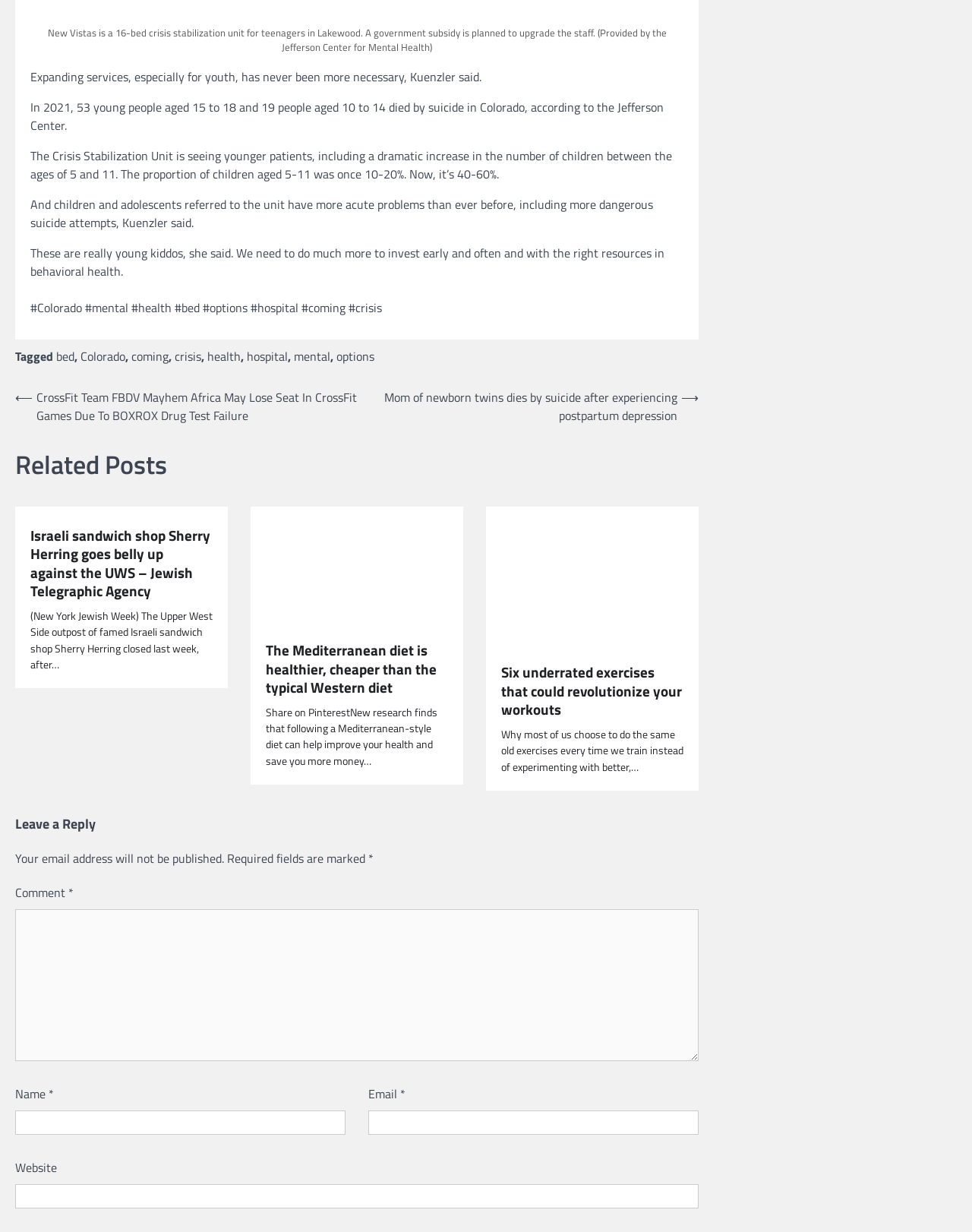Point out the bounding box coordinates of the section to click in order to follow this instruction: "Click the link 'bed'".

[0.058, 0.282, 0.077, 0.296]